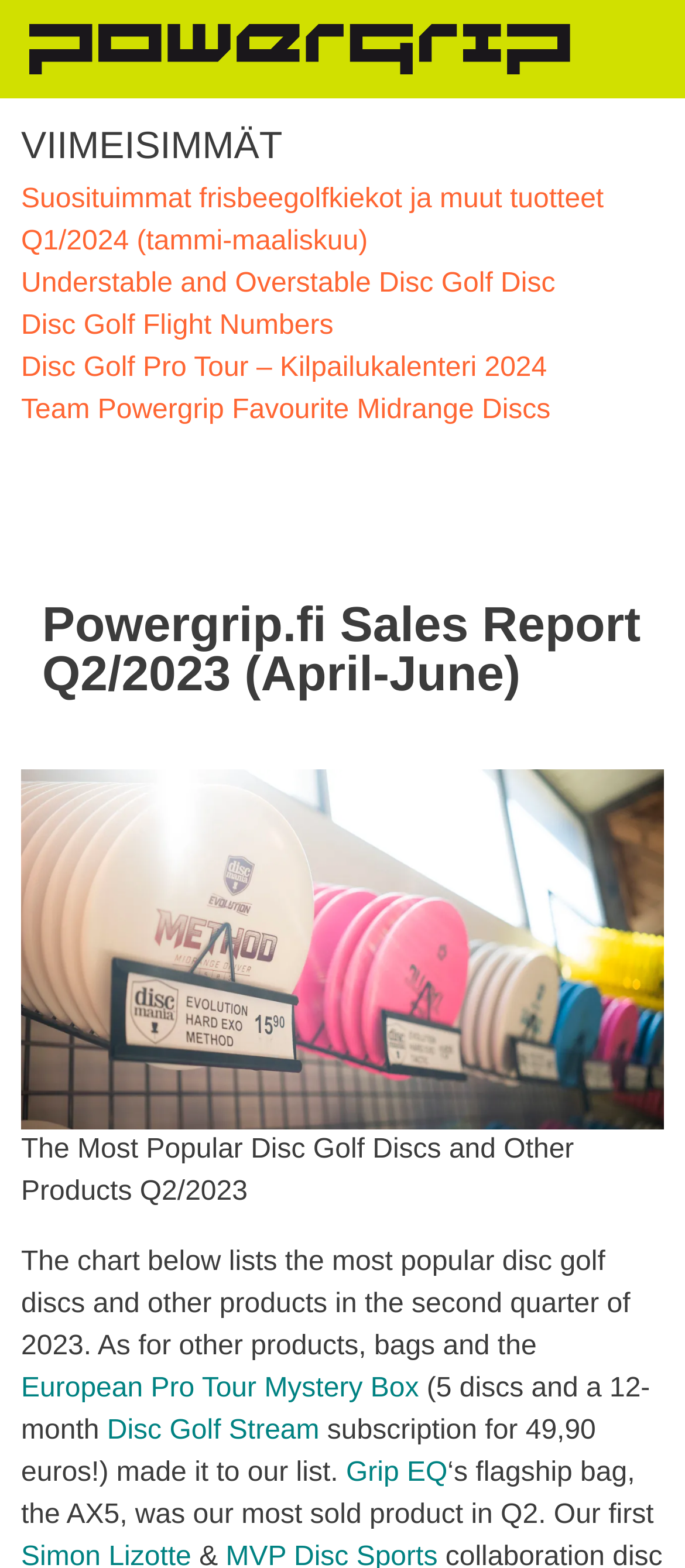Please find the bounding box coordinates (top-left x, top-left y, bottom-right x, bottom-right y) in the screenshot for the UI element described as follows: Team Powergrip Favourite Midrange Discs

[0.031, 0.252, 0.804, 0.271]